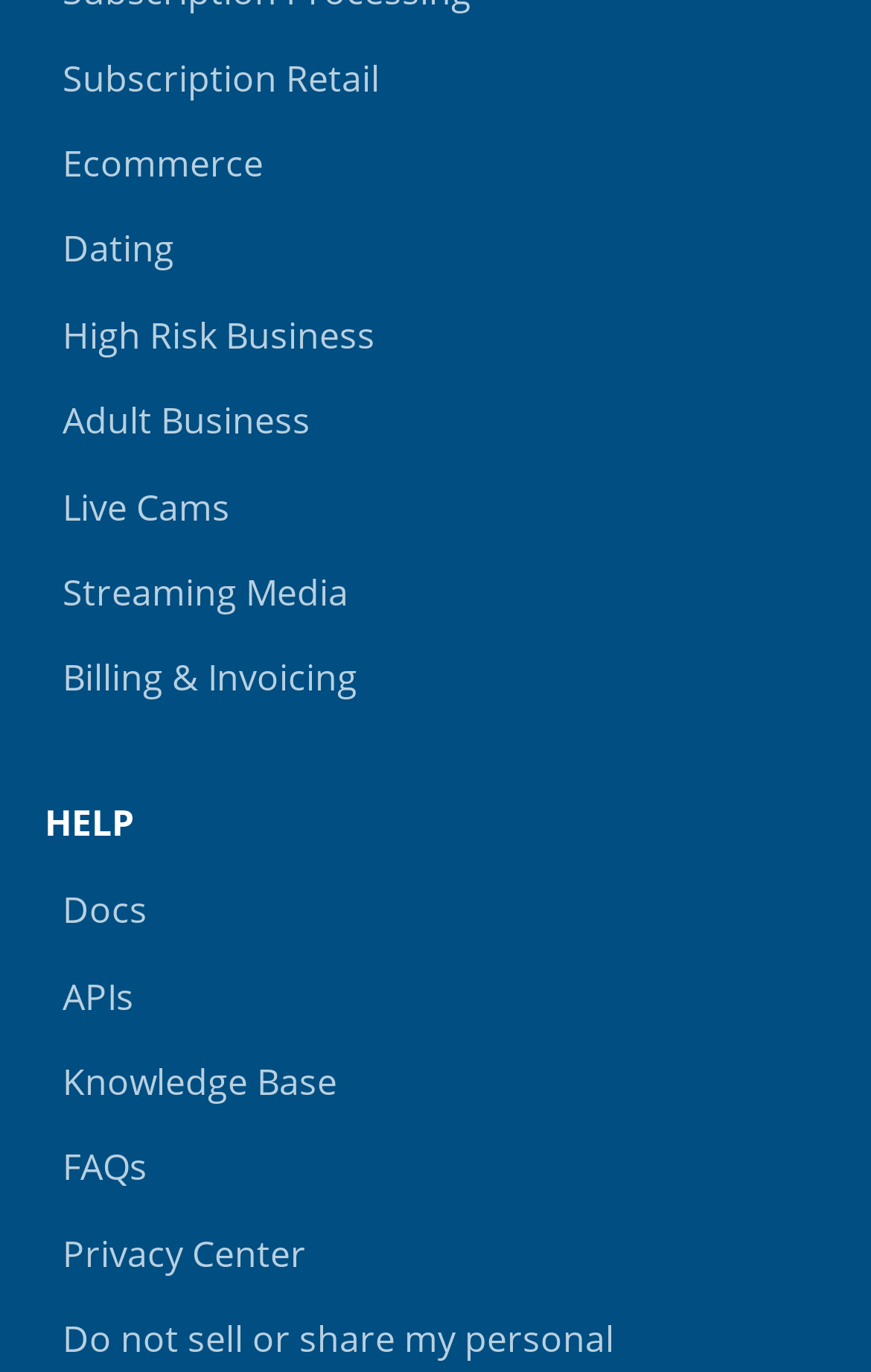How many categories are listed?
Based on the screenshot, provide a one-word or short-phrase response.

9